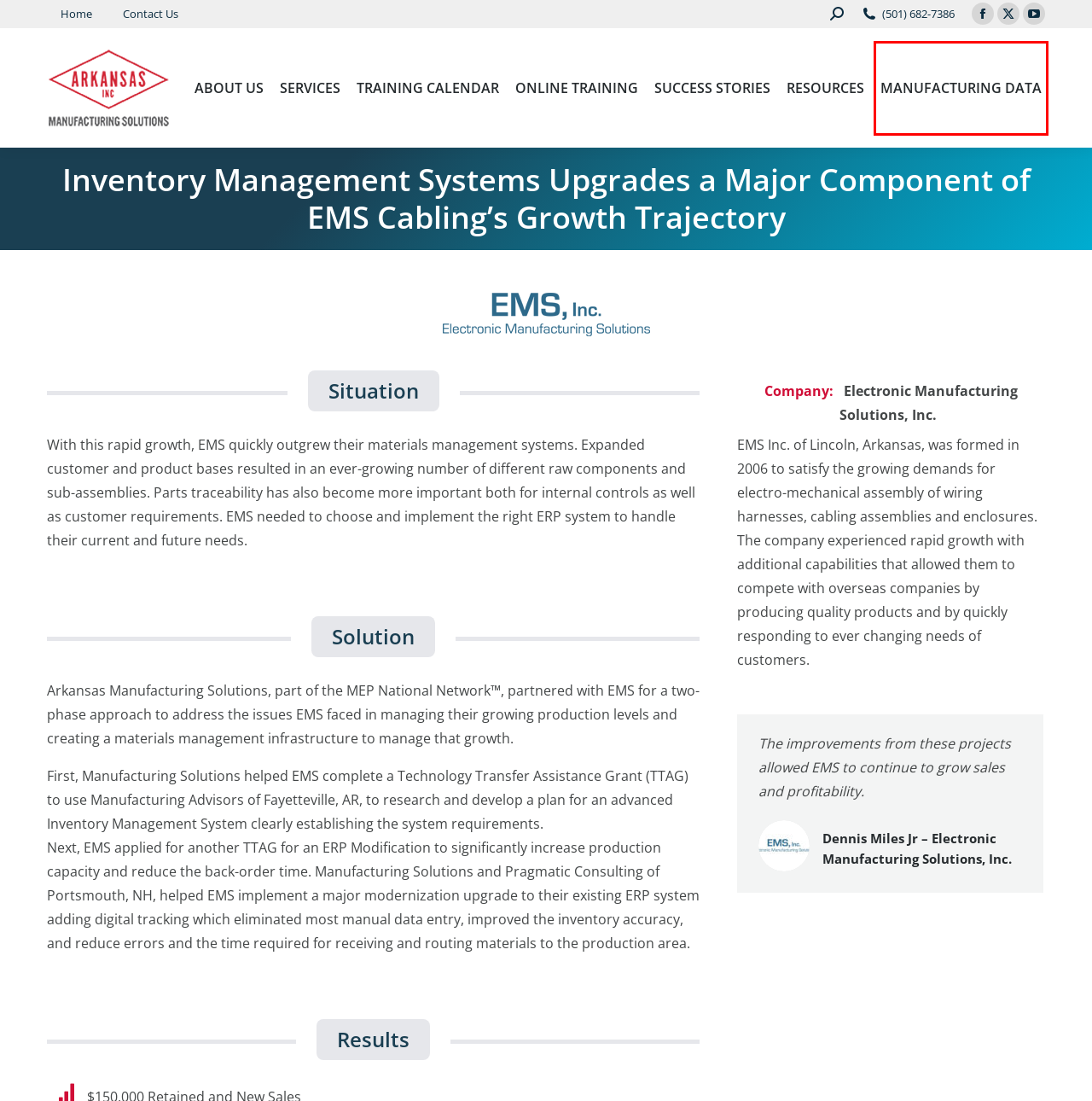Given a screenshot of a webpage with a red bounding box, please pick the webpage description that best fits the new webpage after clicking the element inside the bounding box. Here are the candidates:
A. Services - Arkansas Manufacturing Solutions - Grow Your Business
B. Resources - Arkansas Economic Development Commission Manufacturing Solutions
C. Success Stories - Arkansas Economic Development Commission Manufacturing Solutions
D. Contact Us - Arkansas Economic Development Commission Manufacturing Solutions
E. Home - Arkansas Manufacturing Solutions' goals are the bottom-line results
F. Online Training - Maintain a competive workforce, grow your organization
G. Arkansas Manufacturing Data - Arkansas Economic Development Commission Manufacturing Solutions
H. About Us - AEDC Manufacturing Solutions Your Trusted Advisor

G